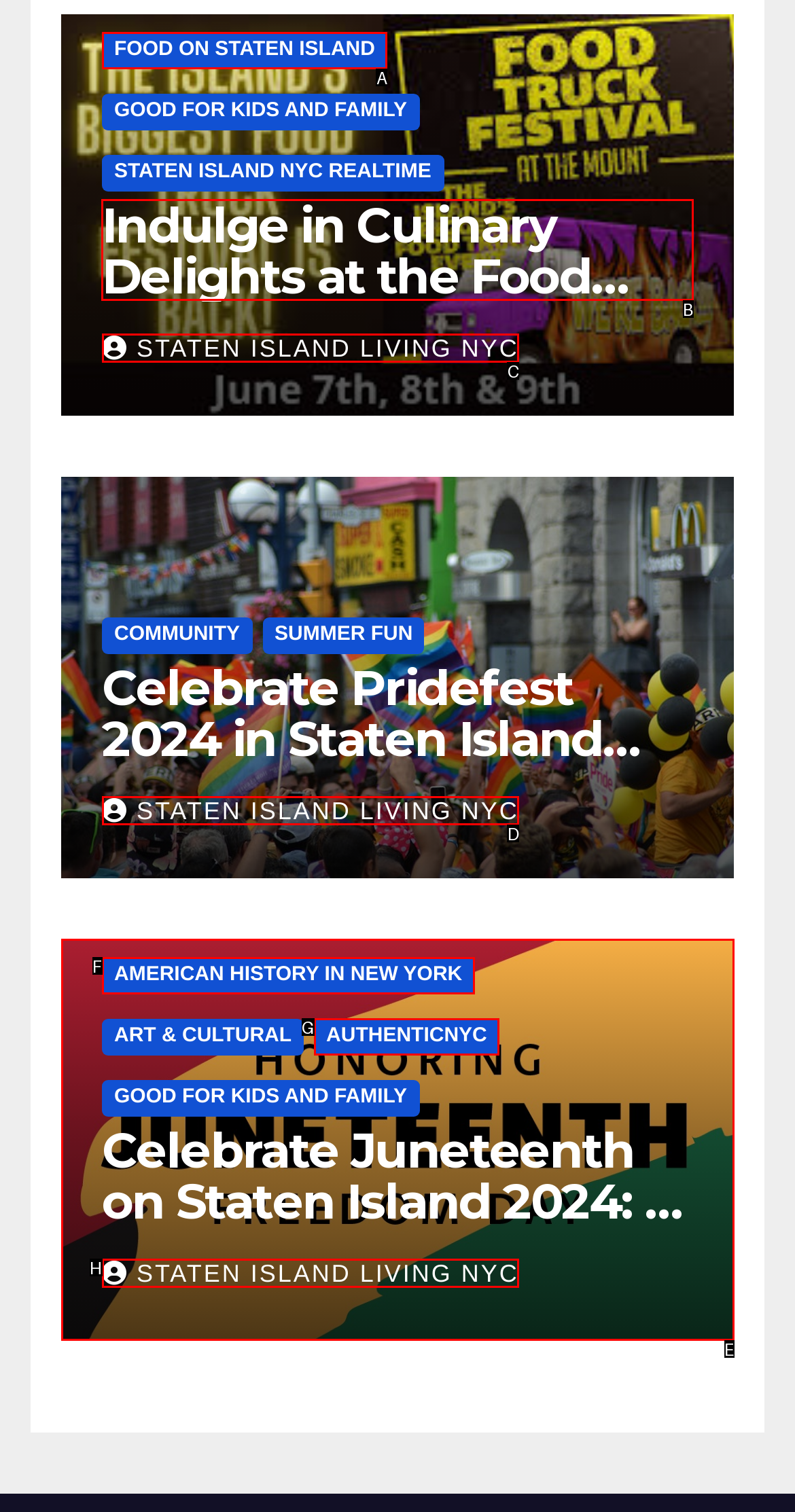Point out which UI element to click to complete this task: Visit Facebook
Answer with the letter corresponding to the right option from the available choices.

None